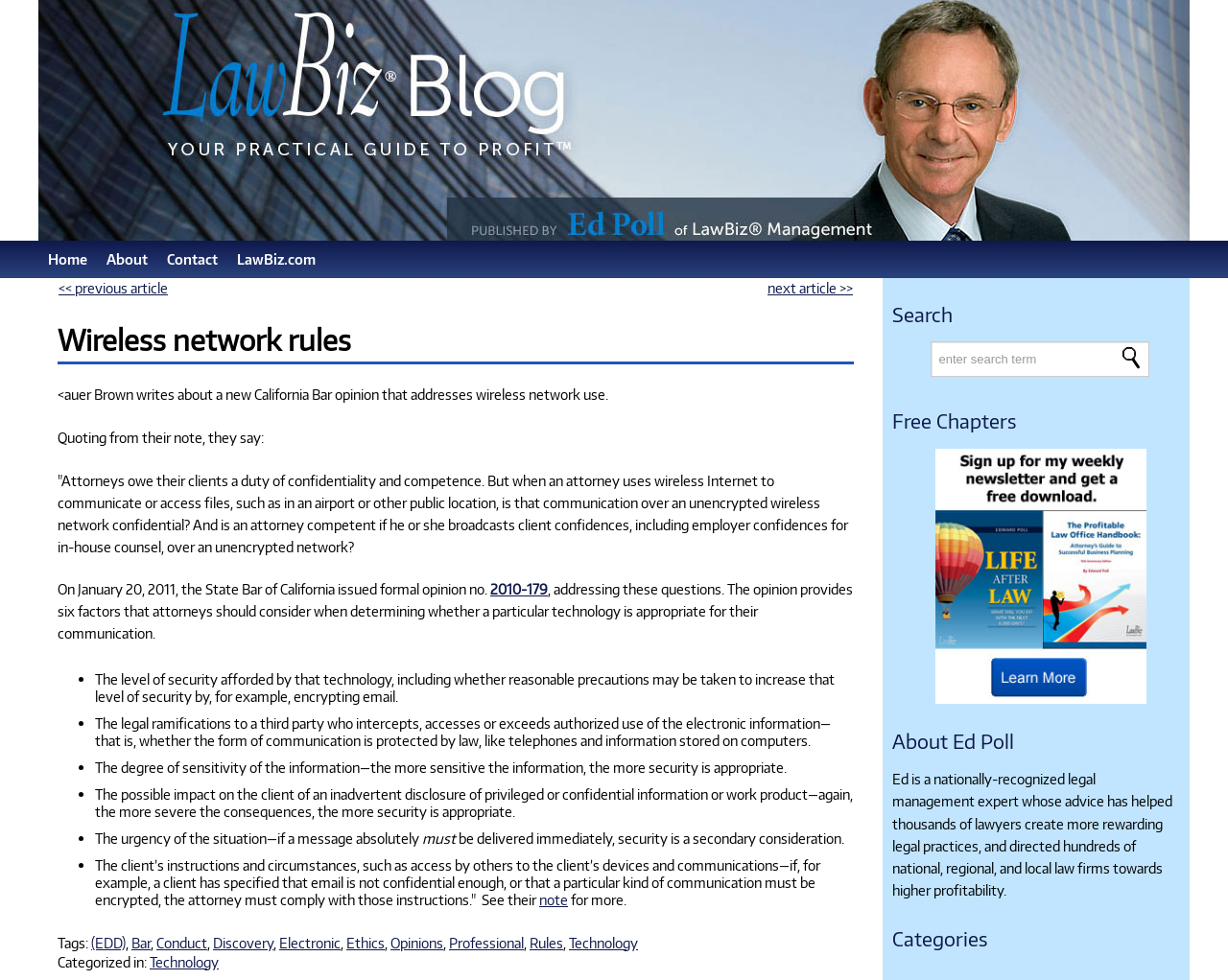Elaborate on the webpage's design and content in a detailed caption.

This webpage is a blog post from LawBiz Blog, written by Ed Poll, a legal management expert. The page has a header section with a logo and navigation links to "Home", "About", "Contact", and "LawBiz.com". Below the header, there is a main content area with a layout table that contains a previous article link and a next article link.

The main article has a heading "Wireless network rules" and is written by author Brown. The article discusses a new California Bar opinion that addresses wireless network use and the duty of confidentiality and competence of attorneys. The article quotes from the opinion and provides six factors that attorneys should consider when determining whether a particular technology is appropriate for their communication.

The article is divided into sections with headings, and each section has static text and links to related information. There are also list markers with bullet points that outline the six factors to consider. The article concludes with a note and a link to more information.

At the bottom of the page, there are tags and categories related to the article, including "EDD", "Bar", "Conduct", "Discovery", and others. There is also a search box with a button to enter a search term.

On the right side of the page, there are three sections: "Free Chapters", "About Ed Poll", and "Categories". The "Free Chapters" section has a link to download free chapters. The "About Ed Poll" section has a brief bio of Ed Poll, describing him as a nationally-recognized legal management expert. The "Categories" section has a heading but no content.